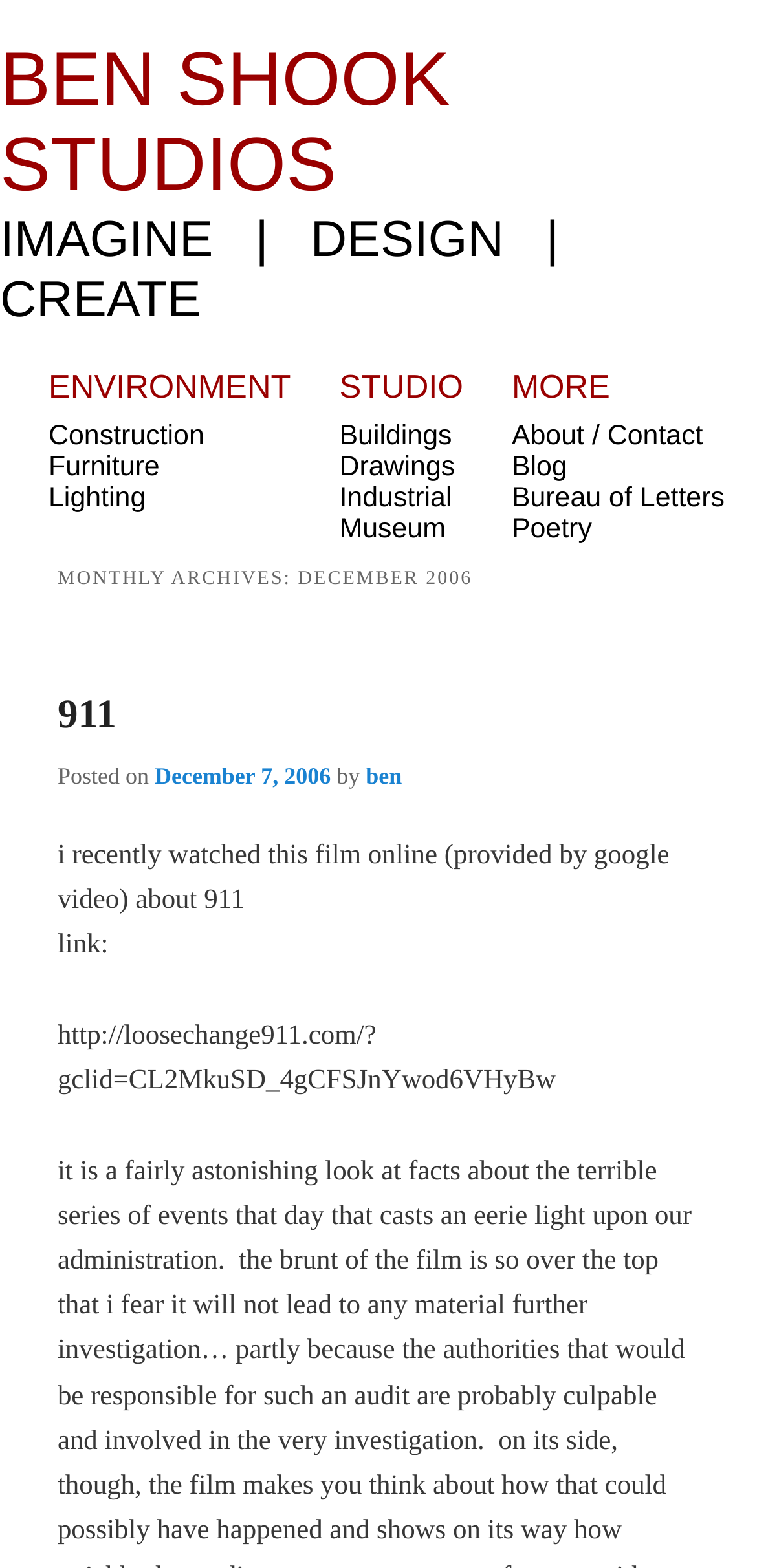Please identify the bounding box coordinates of the element that needs to be clicked to perform the following instruction: "Check the link to Loose Change 911".

[0.076, 0.651, 0.734, 0.699]